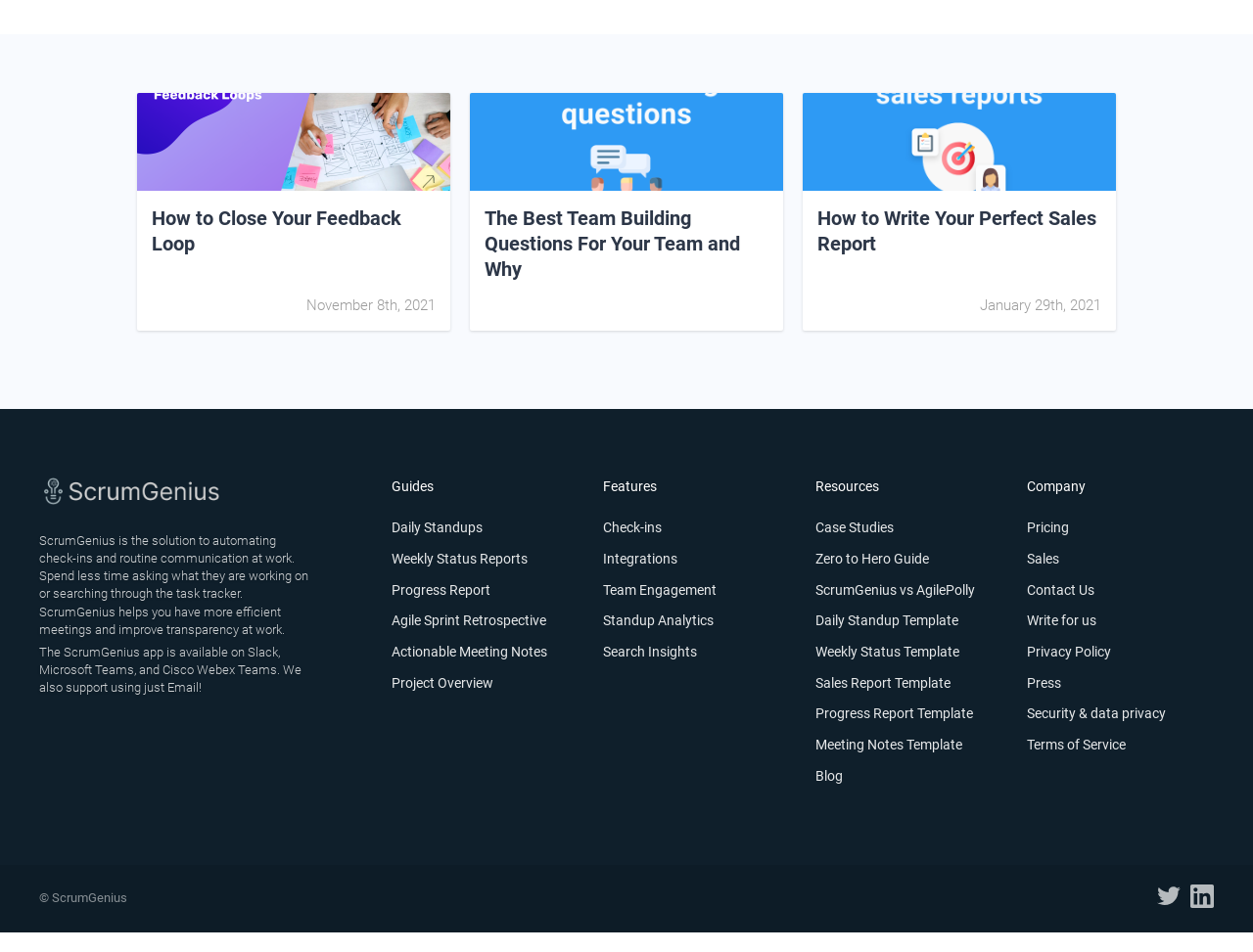What is the name of the solution for automating check-ins and routine communication at work?
Answer the question with a single word or phrase, referring to the image.

ScrumGenius